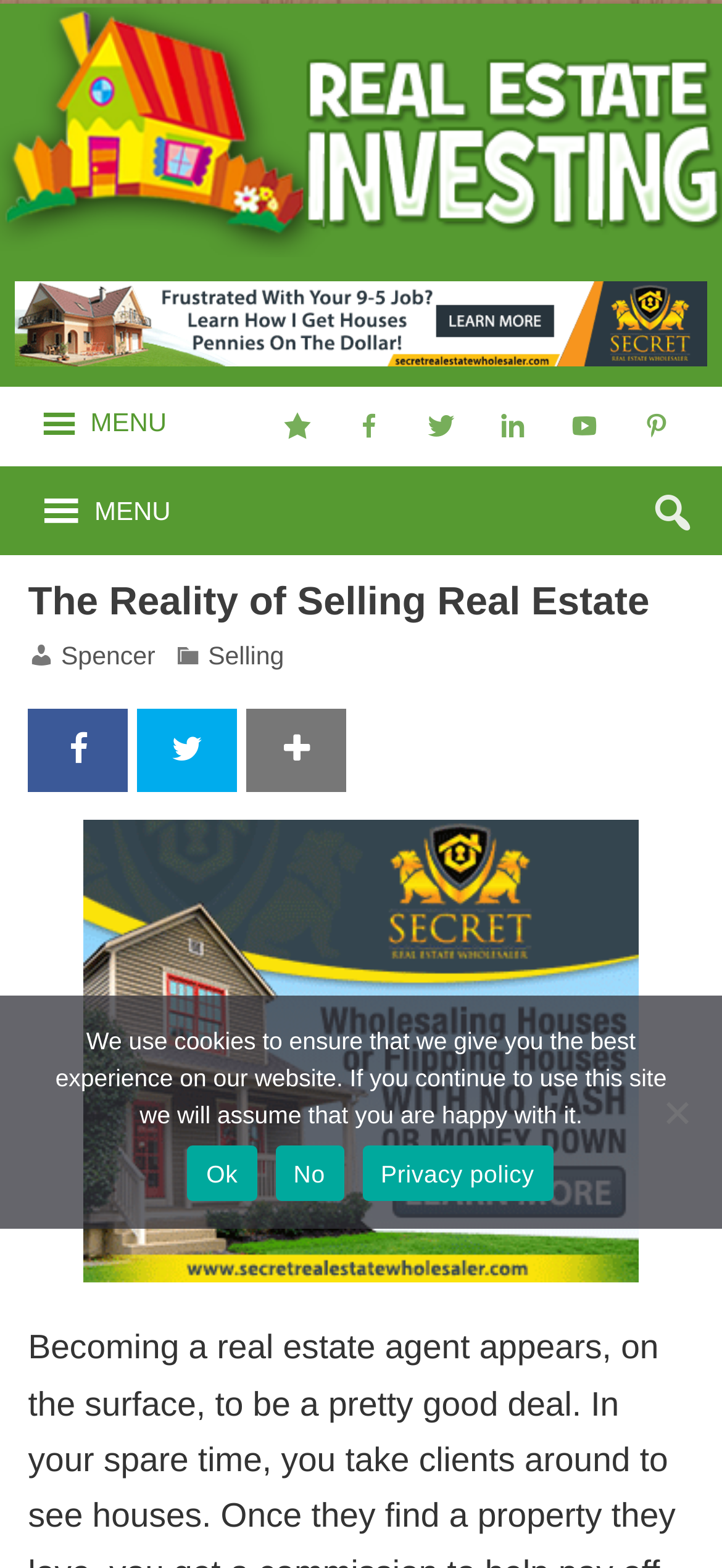Find the bounding box coordinates for the element that must be clicked to complete the instruction: "Explore the Selling link". The coordinates should be four float numbers between 0 and 1, indicated as [left, top, right, bottom].

[0.288, 0.41, 0.393, 0.427]